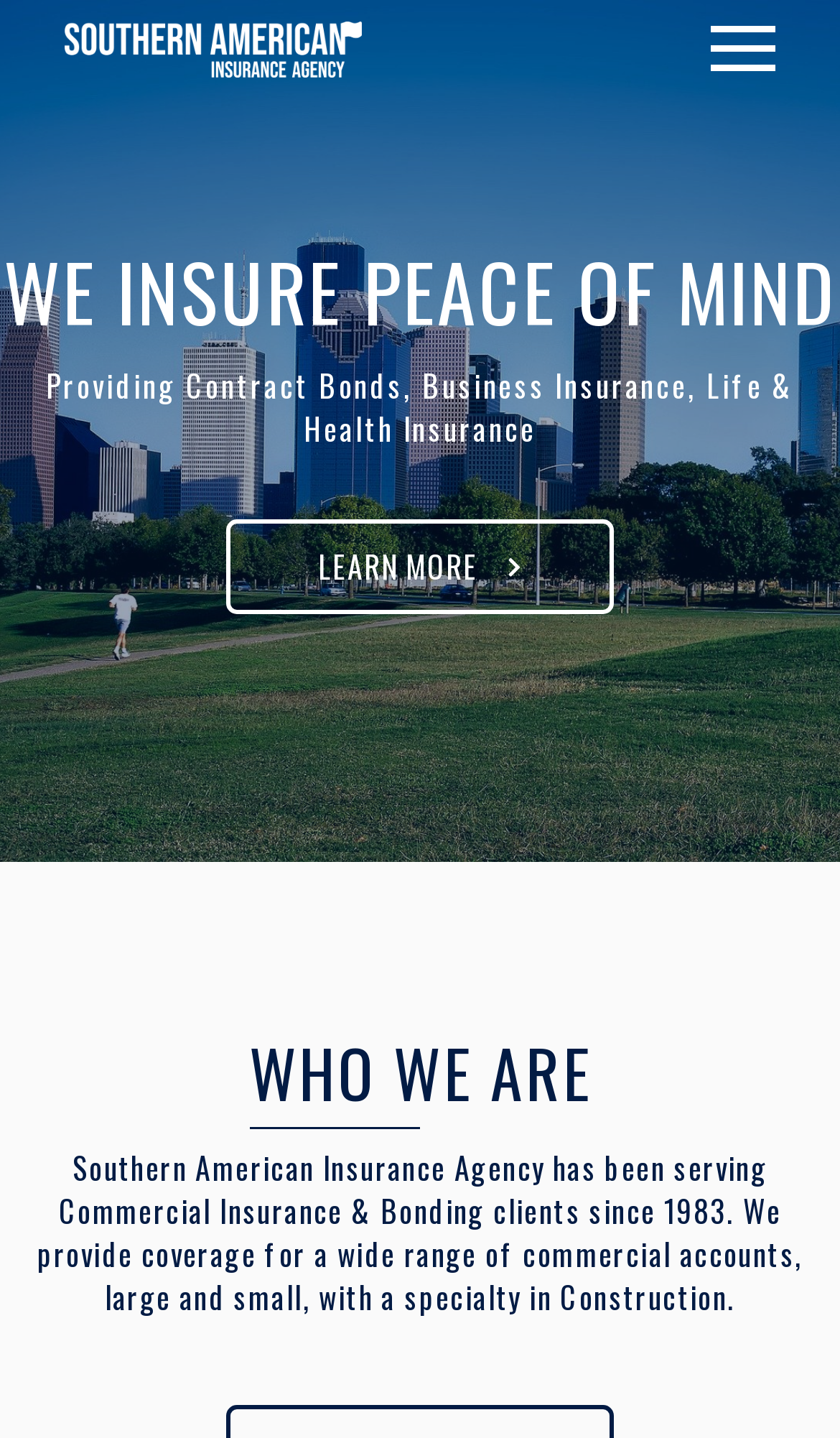What is the company's specialty?
Look at the webpage screenshot and answer the question with a detailed explanation.

Based on the static text element, it is mentioned that Southern American Insurance Agency provides coverage for a wide range of commercial accounts, large and small, with a specialty in Construction.